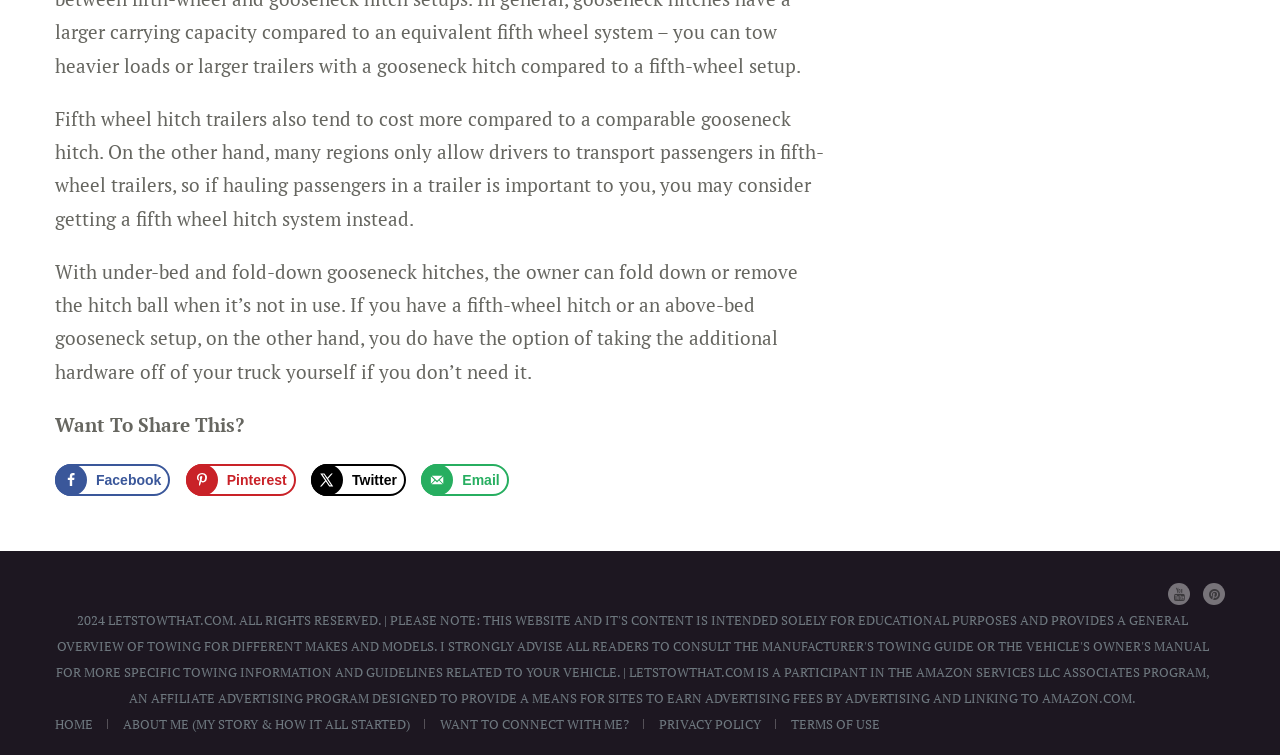Use a single word or phrase to answer the question:
What is the content of the main article about?

Hitch trailers